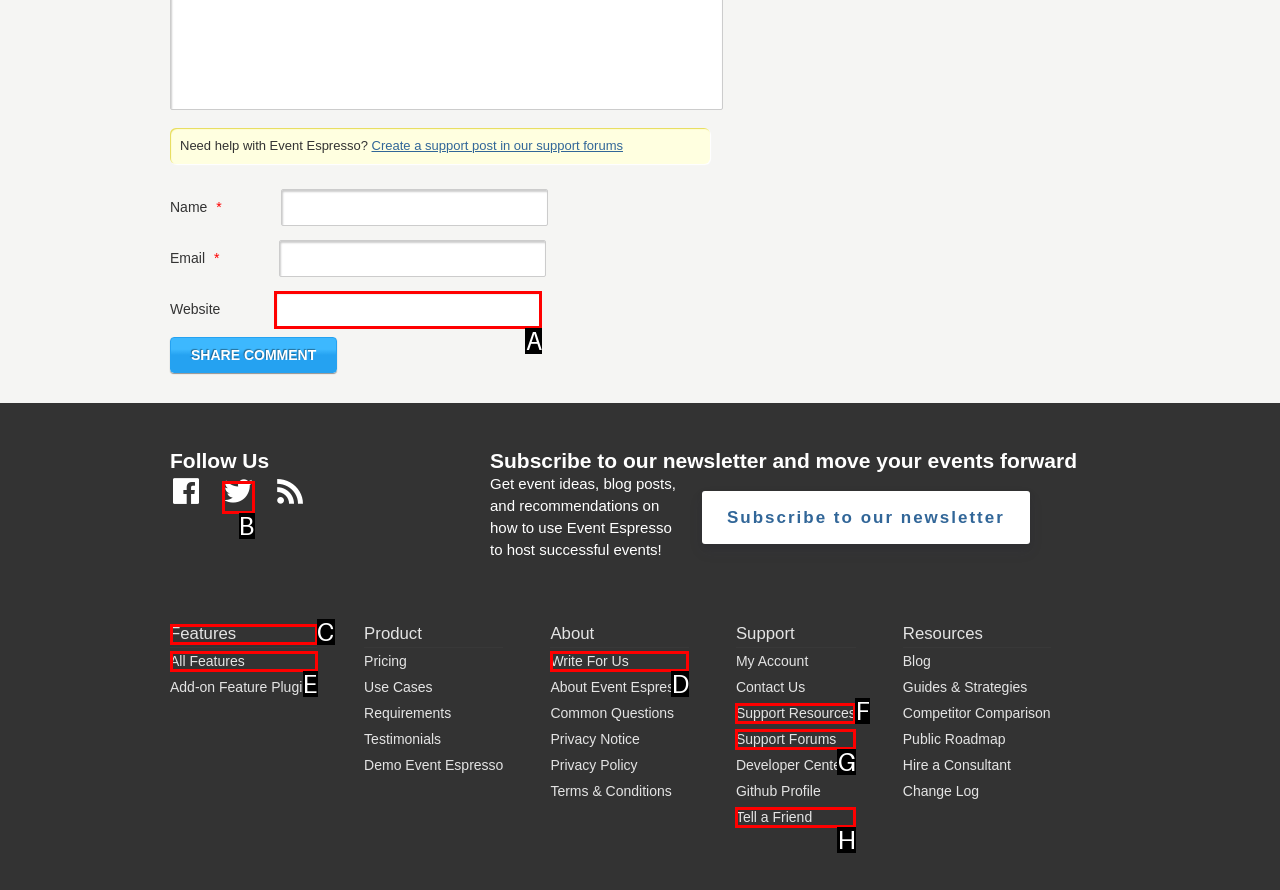Pick the right letter to click to achieve the task: View all features
Answer with the letter of the correct option directly.

E